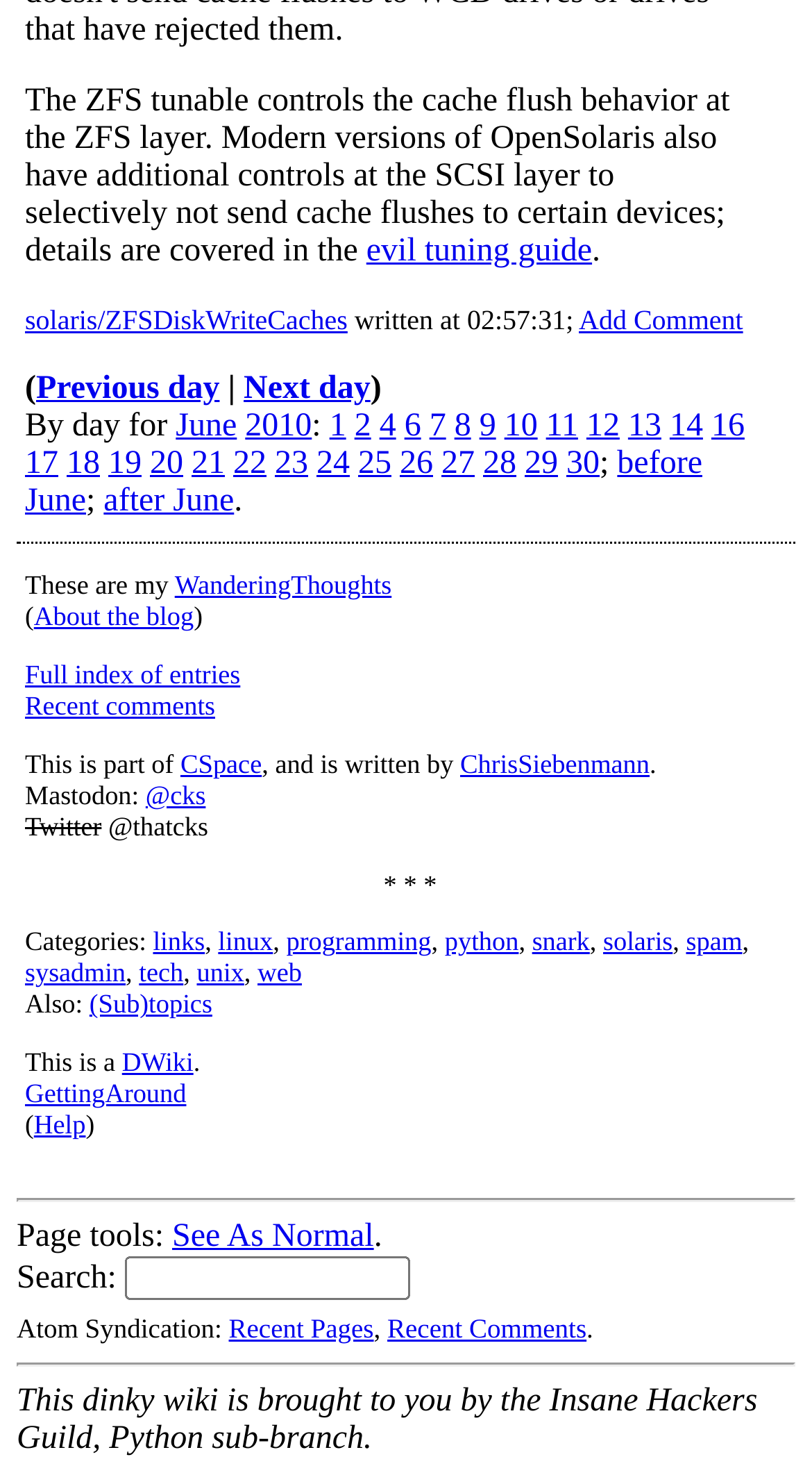Answer the question below with a single word or a brief phrase: 
What is the date of the blog post?

June 1, 2010